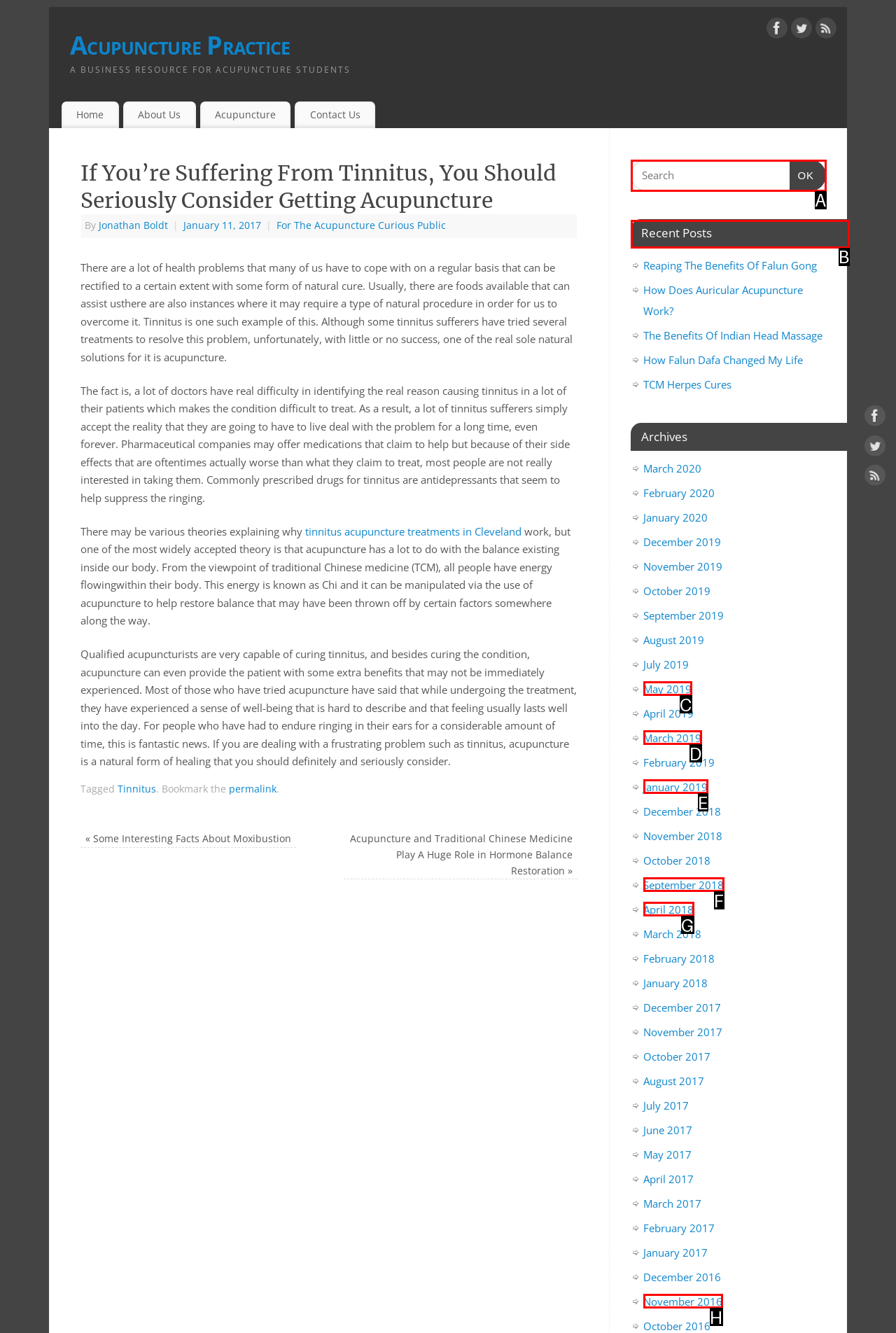Which lettered option should I select to achieve the task: Check recent posts according to the highlighted elements in the screenshot?

B